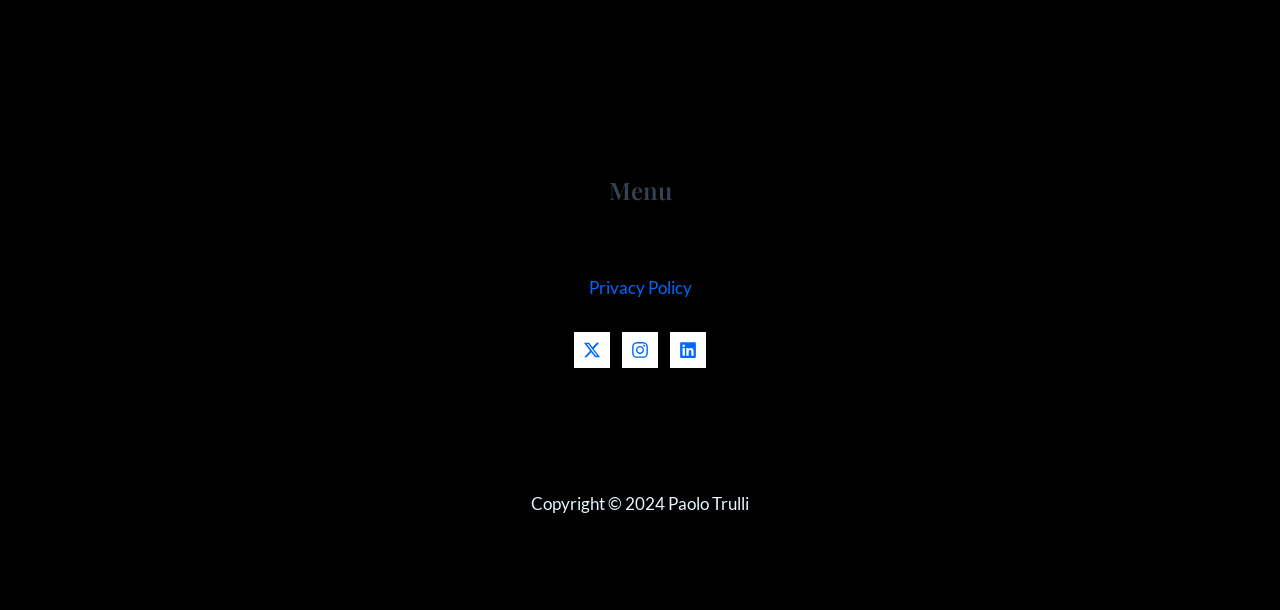Answer the following query with a single word or phrase:
What is the text of the copyright statement?

Copyright 2024 Paolo Trulli